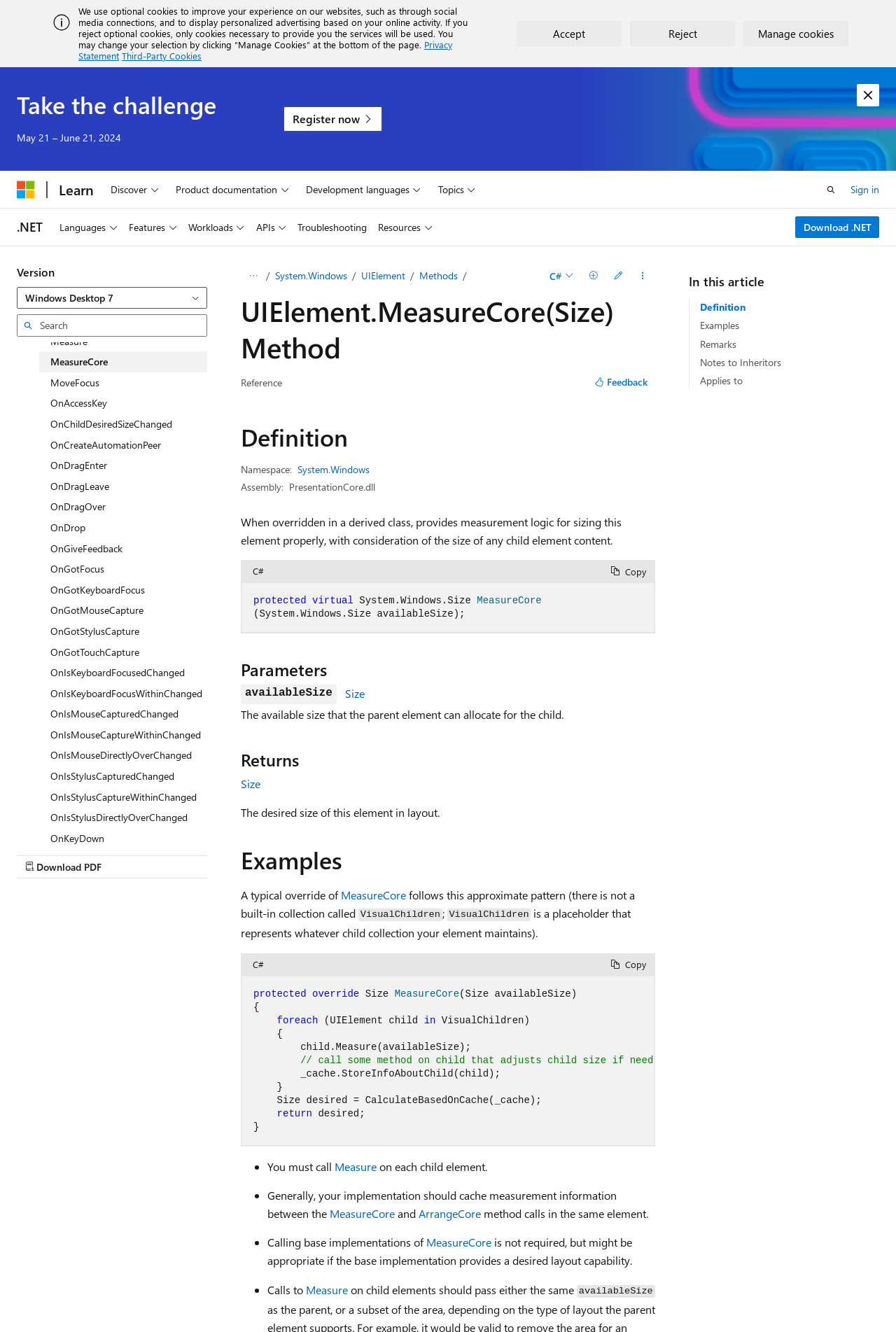What is the topic of the 'Table of contents' tree?
Relying on the image, give a concise answer in one word or a brief phrase.

UIElement methods